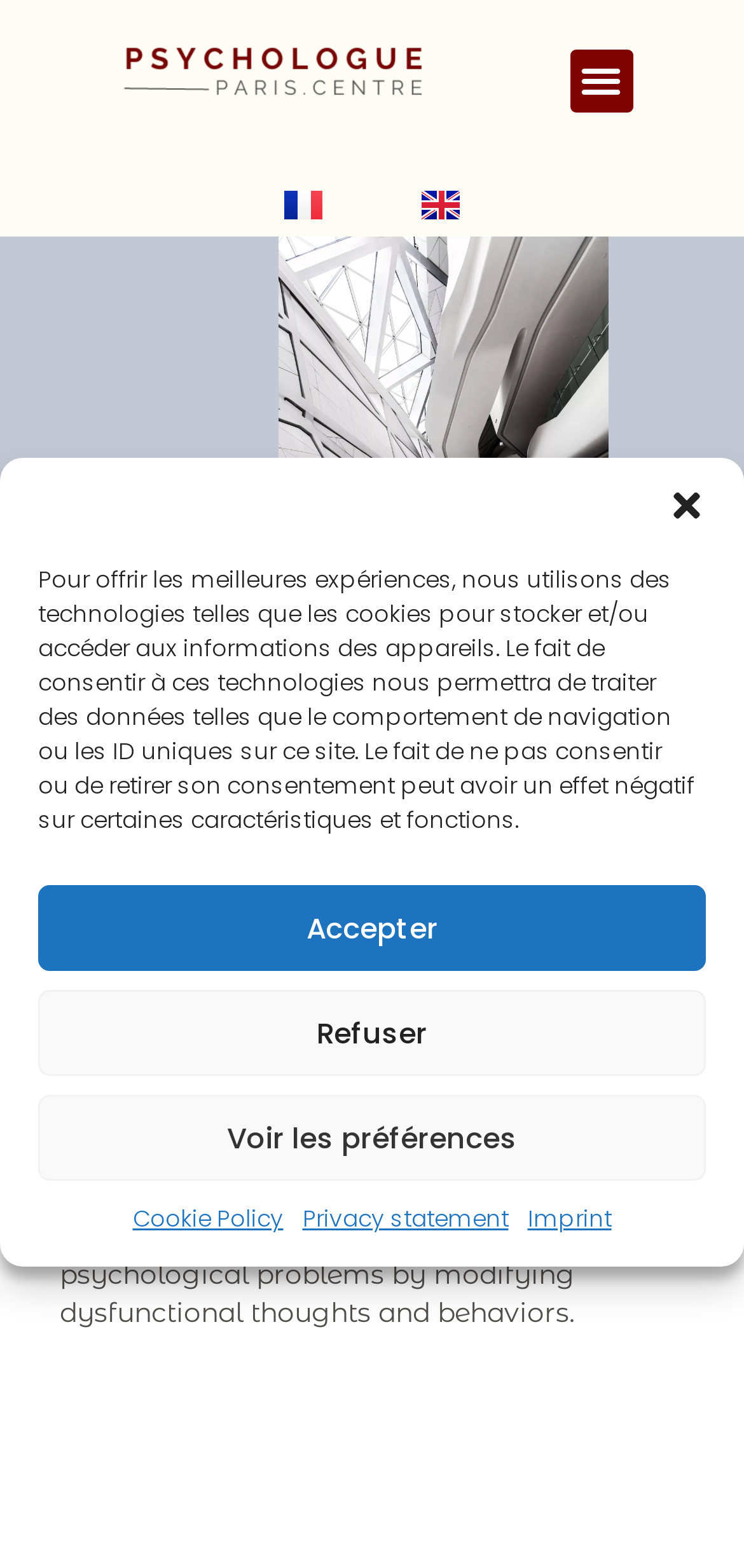Use a single word or phrase to respond to the question:
What is the topic of the image at the top left corner?

Logo